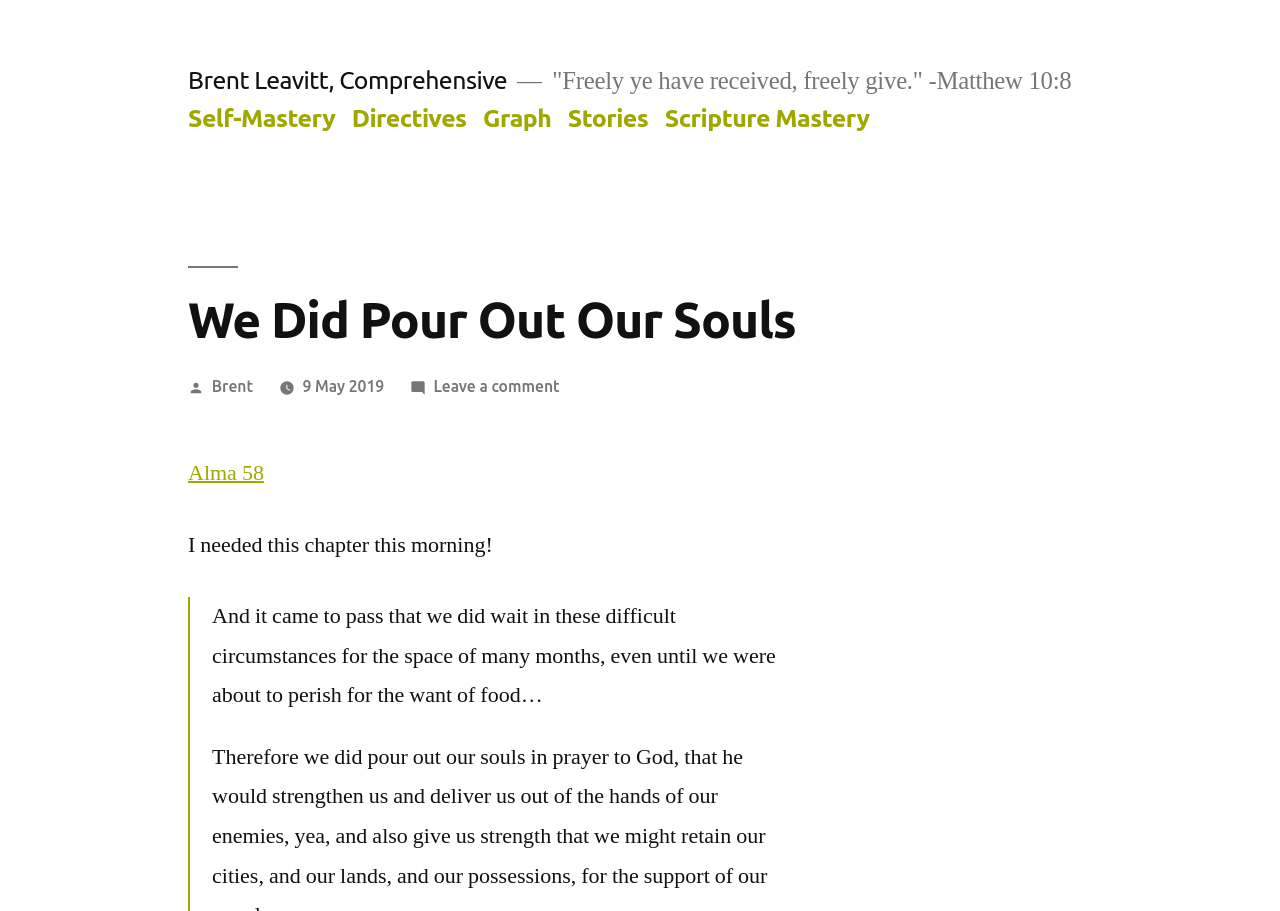Give a succinct answer to this question in a single word or phrase: 
What is the date of the post?

9 May 2019